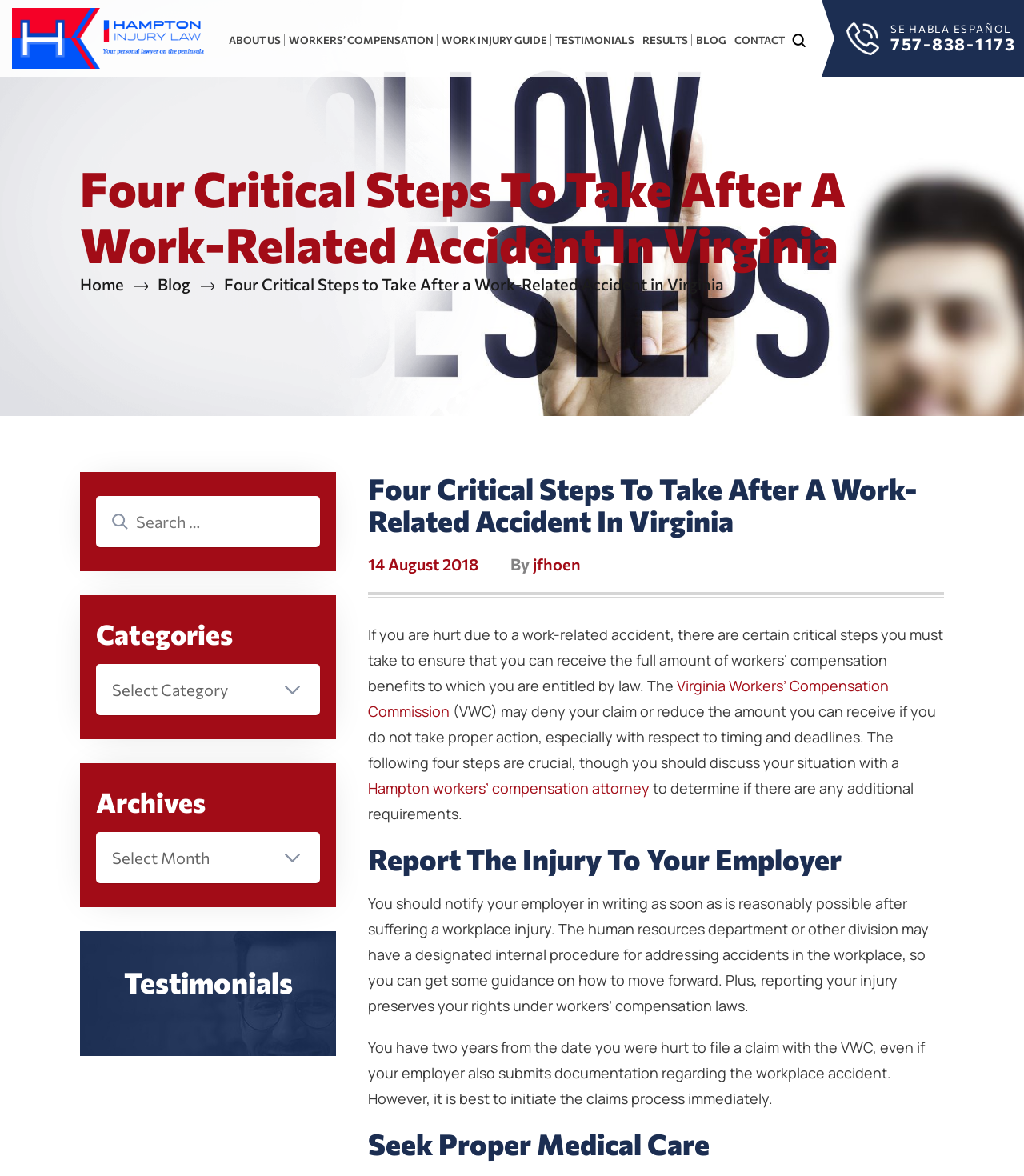Please find the bounding box coordinates (top-left x, top-left y, bottom-right x, bottom-right y) in the screenshot for the UI element described as follows: Blog

[0.676, 0.024, 0.713, 0.044]